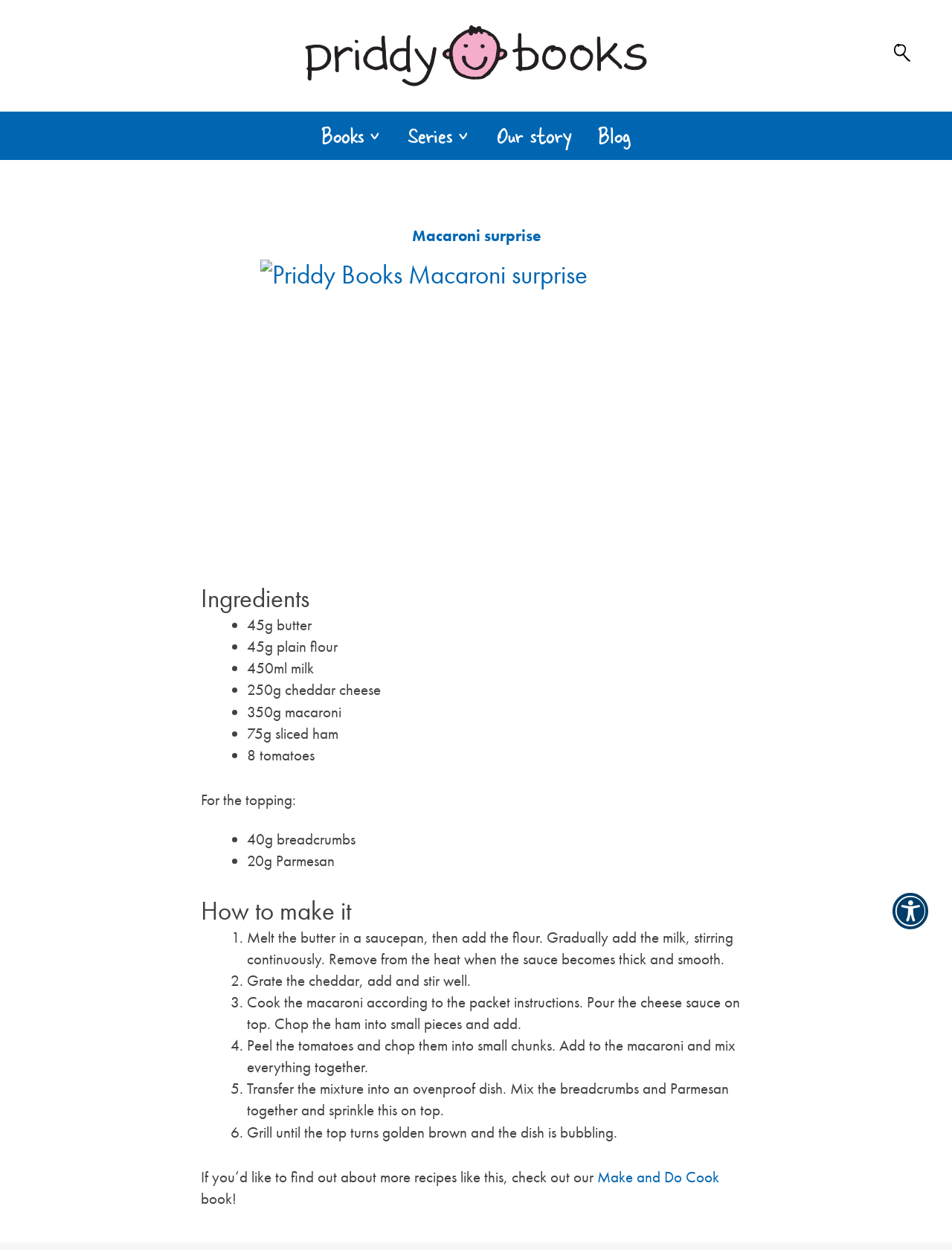Identify the bounding box coordinates for the element that needs to be clicked to fulfill this instruction: "Click the 'Our story' link". Provide the coordinates in the format of four float numbers between 0 and 1: [left, top, right, bottom].

[0.522, 0.1, 0.6, 0.117]